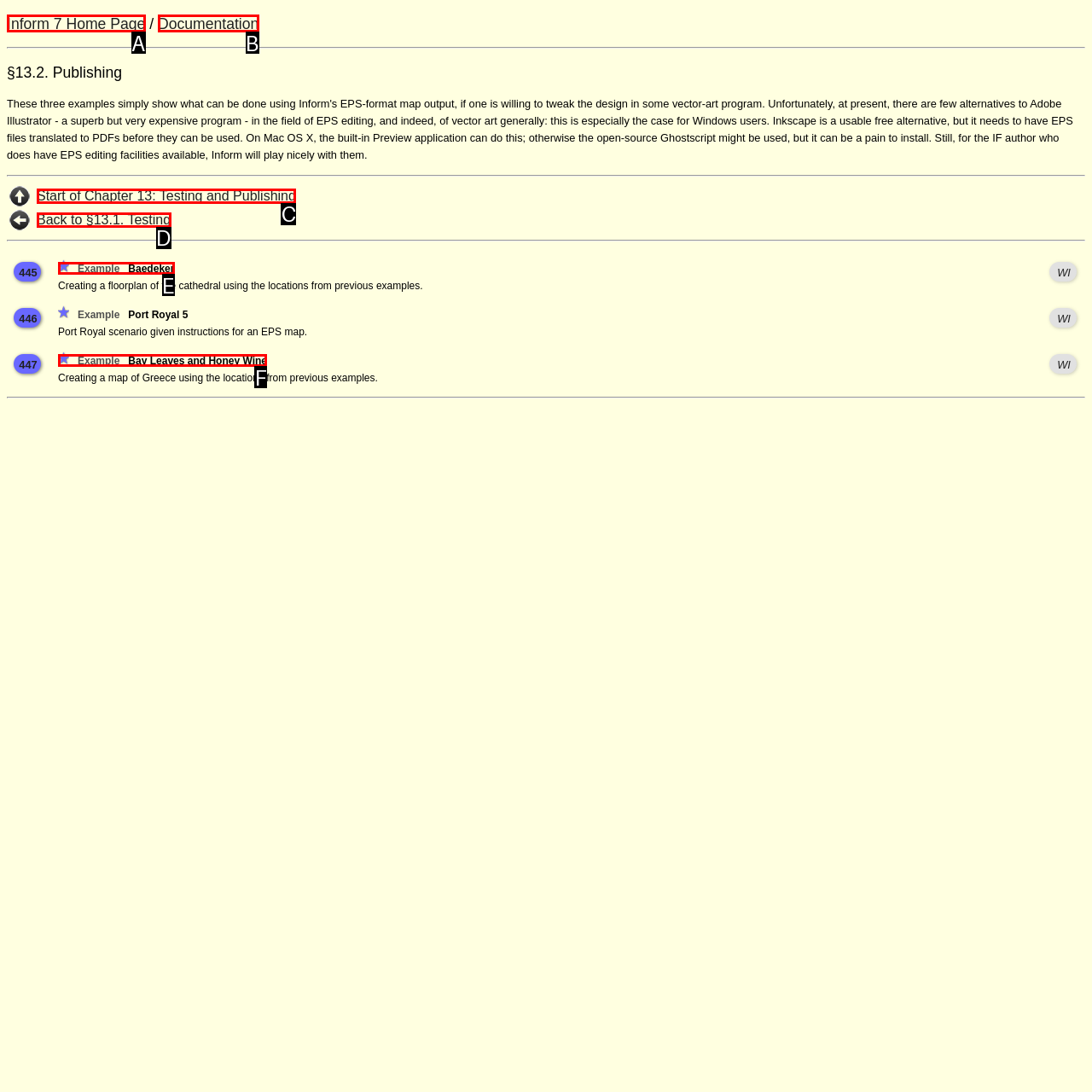Given the description: ExampleBay Leaves and Honey Wine, identify the corresponding option. Answer with the letter of the appropriate option directly.

F